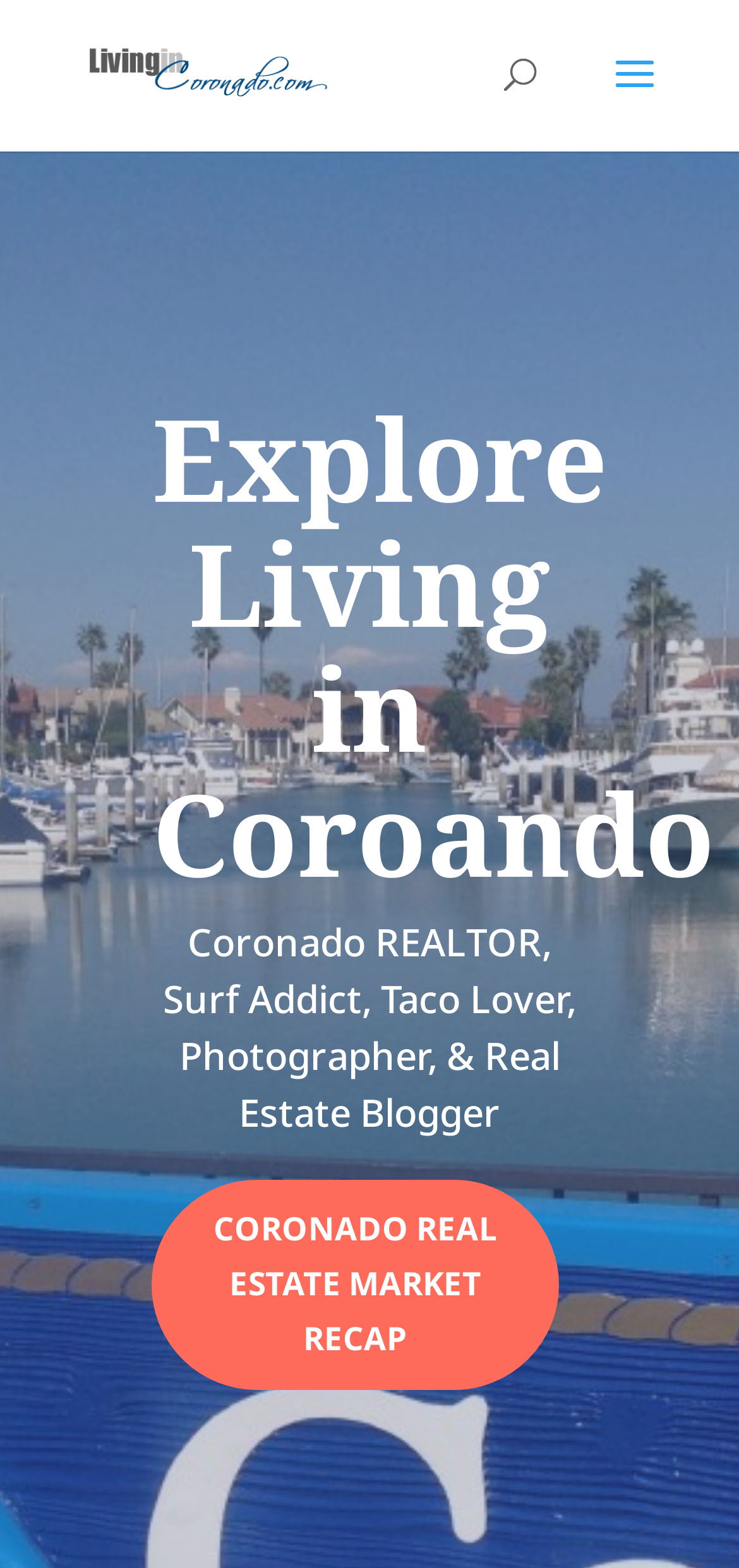Please determine the primary heading and provide its text.

Explore Living in Coroando